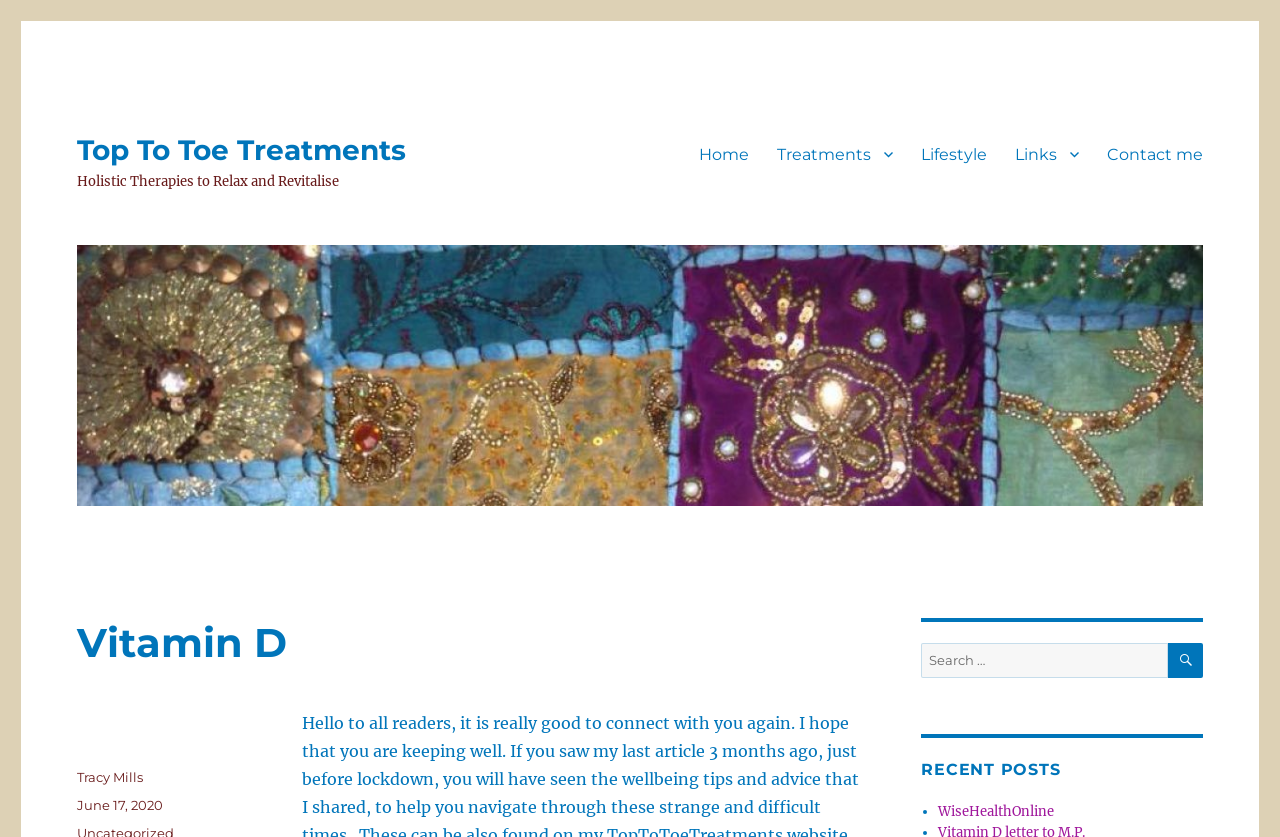Determine the bounding box coordinates of the area to click in order to meet this instruction: "Go to the 'Home' page".

None